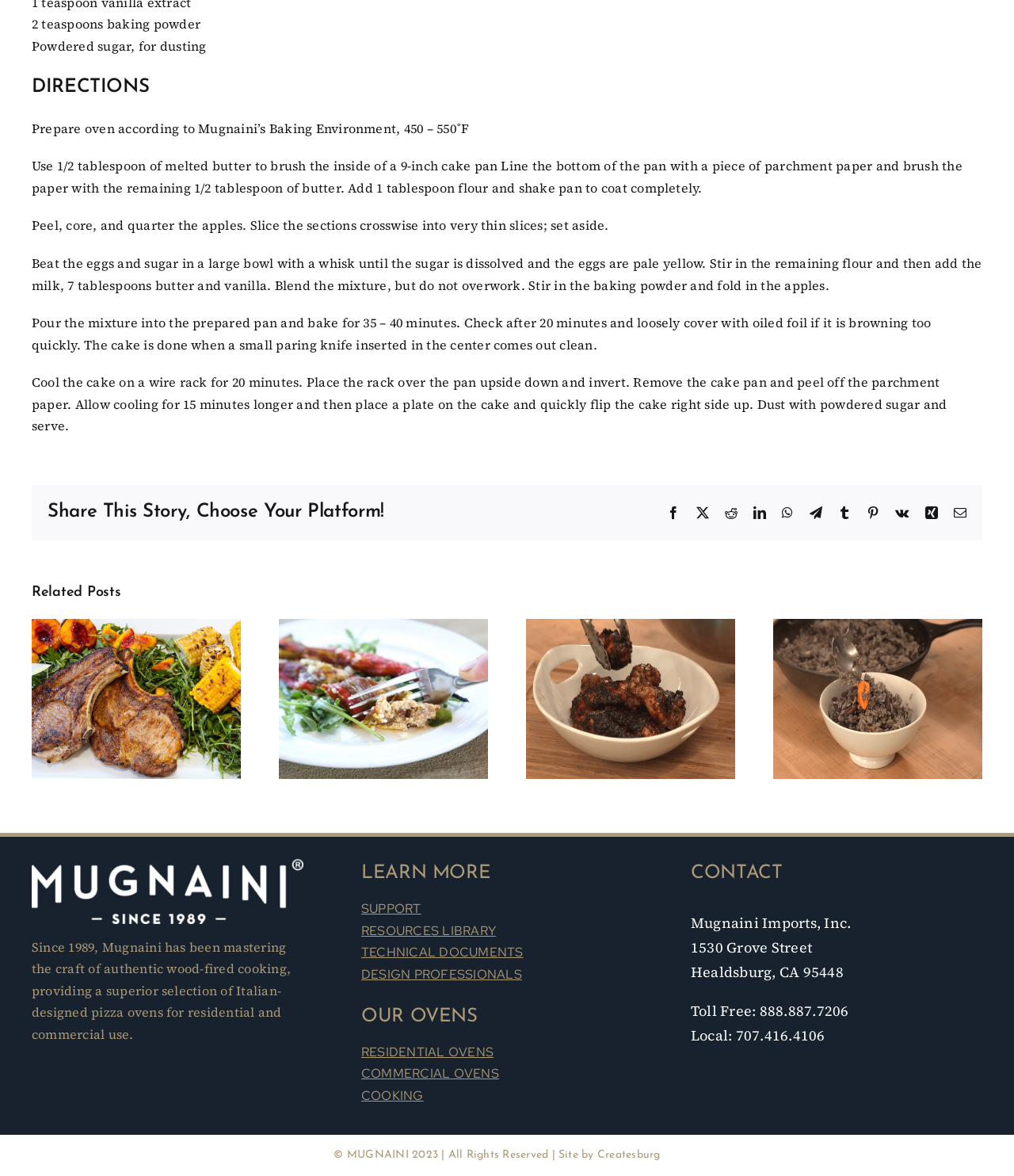What is the temperature range for the oven?
Using the visual information from the image, give a one-word or short-phrase answer.

450-550°F